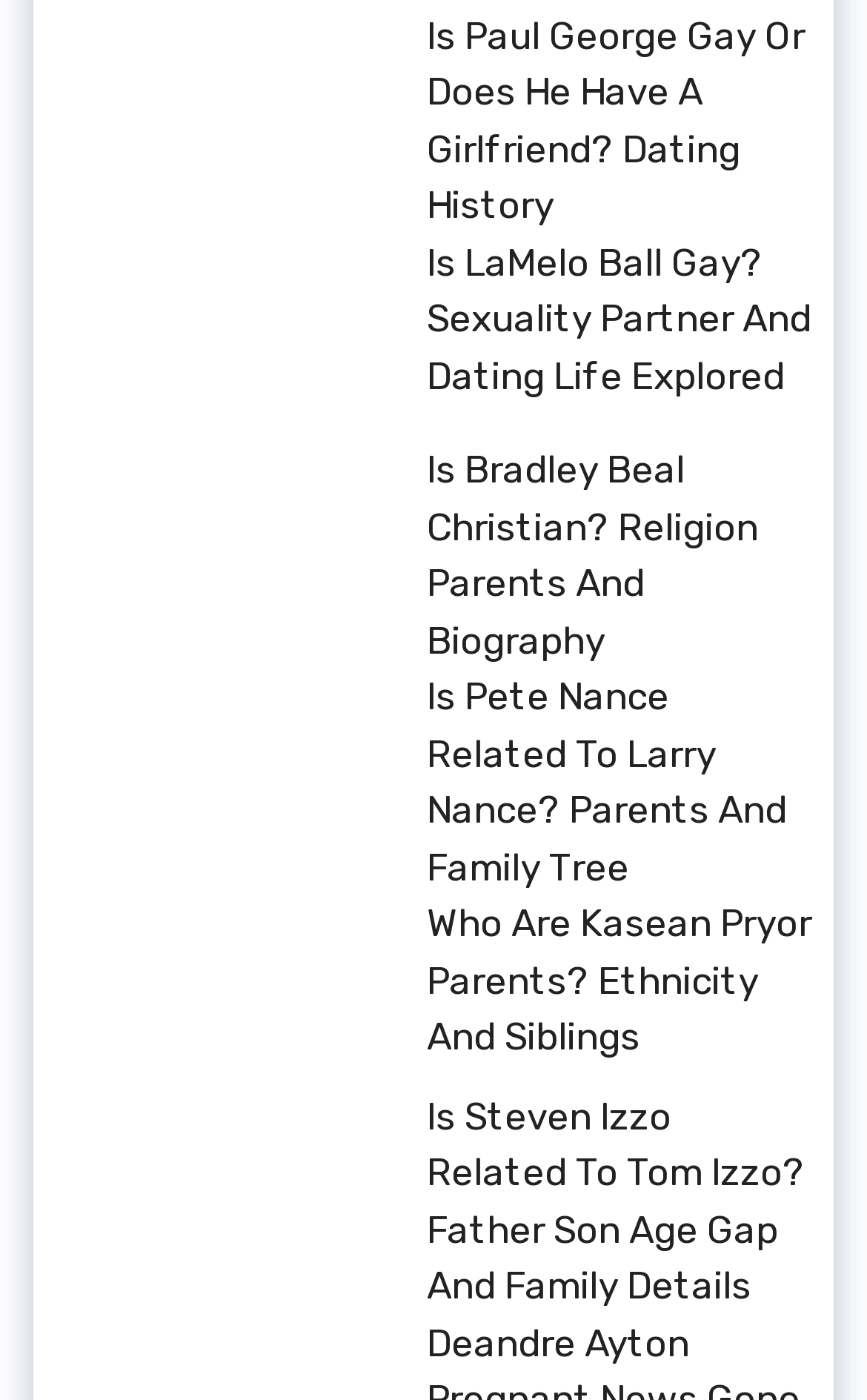How many images are on the webpage?
Provide a one-word or short-phrase answer based on the image.

10